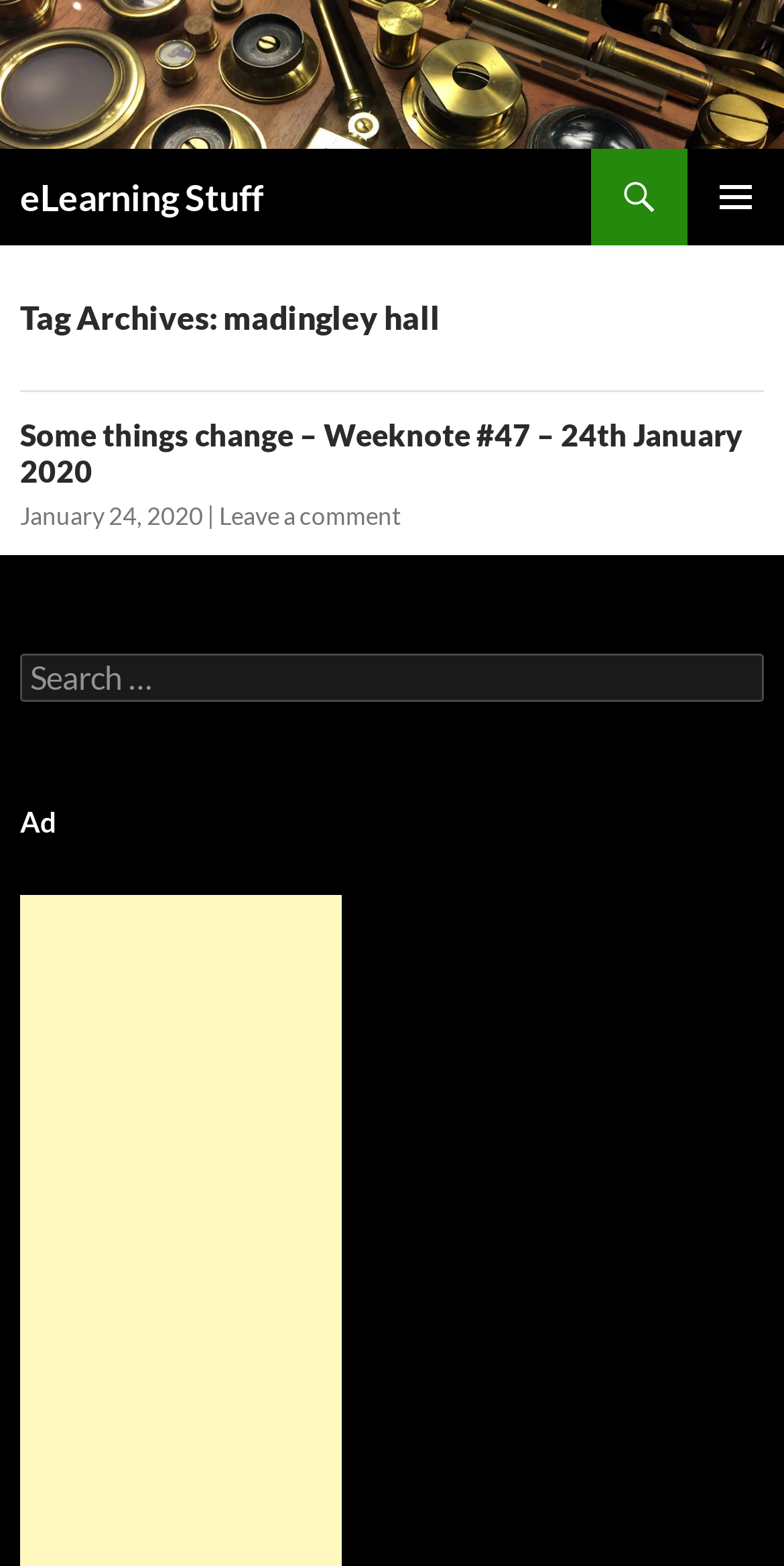Describe all visible elements and their arrangement on the webpage.

The webpage is an archive page for "madingley hall" on the "eLearning Stuff" website. At the top, there is a logo image and a heading with the website's name, "eLearning Stuff". Below the logo, there is a primary menu button on the right side and a search link on the left side. 

The main content area is divided into two sections. The top section has a heading "Tag Archives: madingley hall" and the bottom section contains a list of archived articles. The first article has a heading "Some things change – Weeknote #47 – 24th January 2020" with a link to the article, followed by the date "January 24, 2020" and a "Leave a comment" link. 

Below the article list, there is a search box with a label "Search for:". Finally, there is an "Ad" section at the bottom of the page.